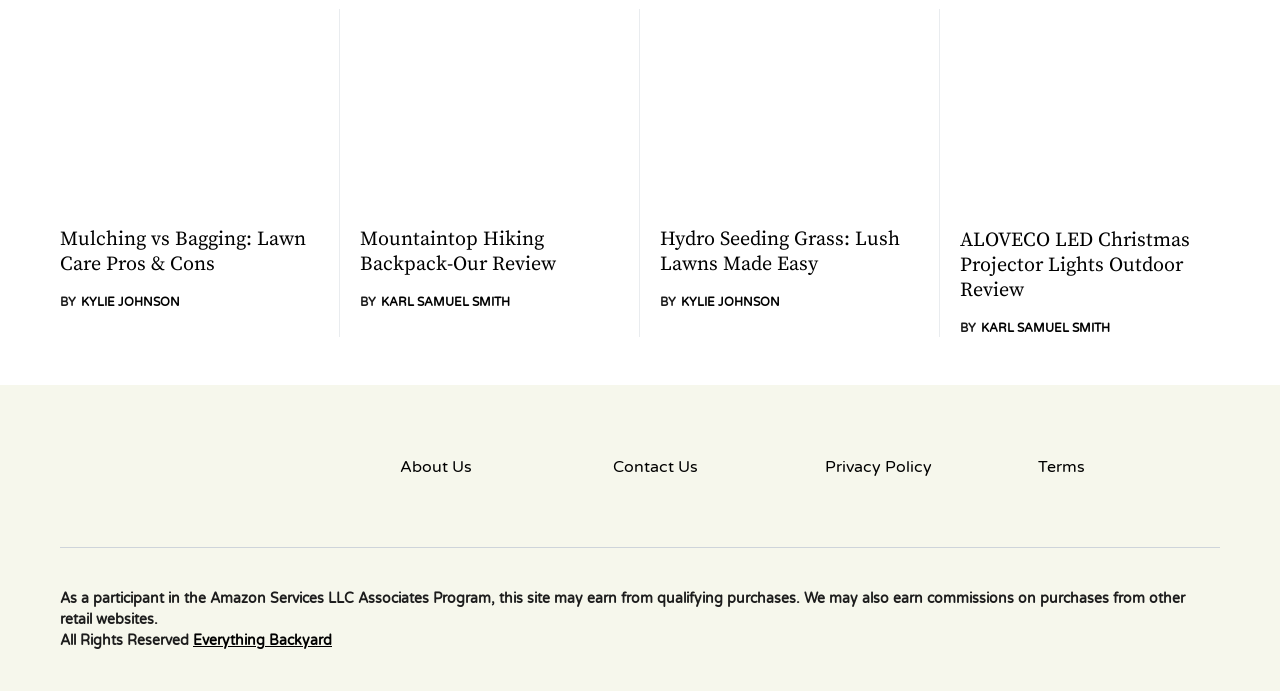Please mark the bounding box coordinates of the area that should be clicked to carry out the instruction: "Check the review of ALOVECO LED Christmas Projector Lights".

[0.75, 0.33, 0.953, 0.438]